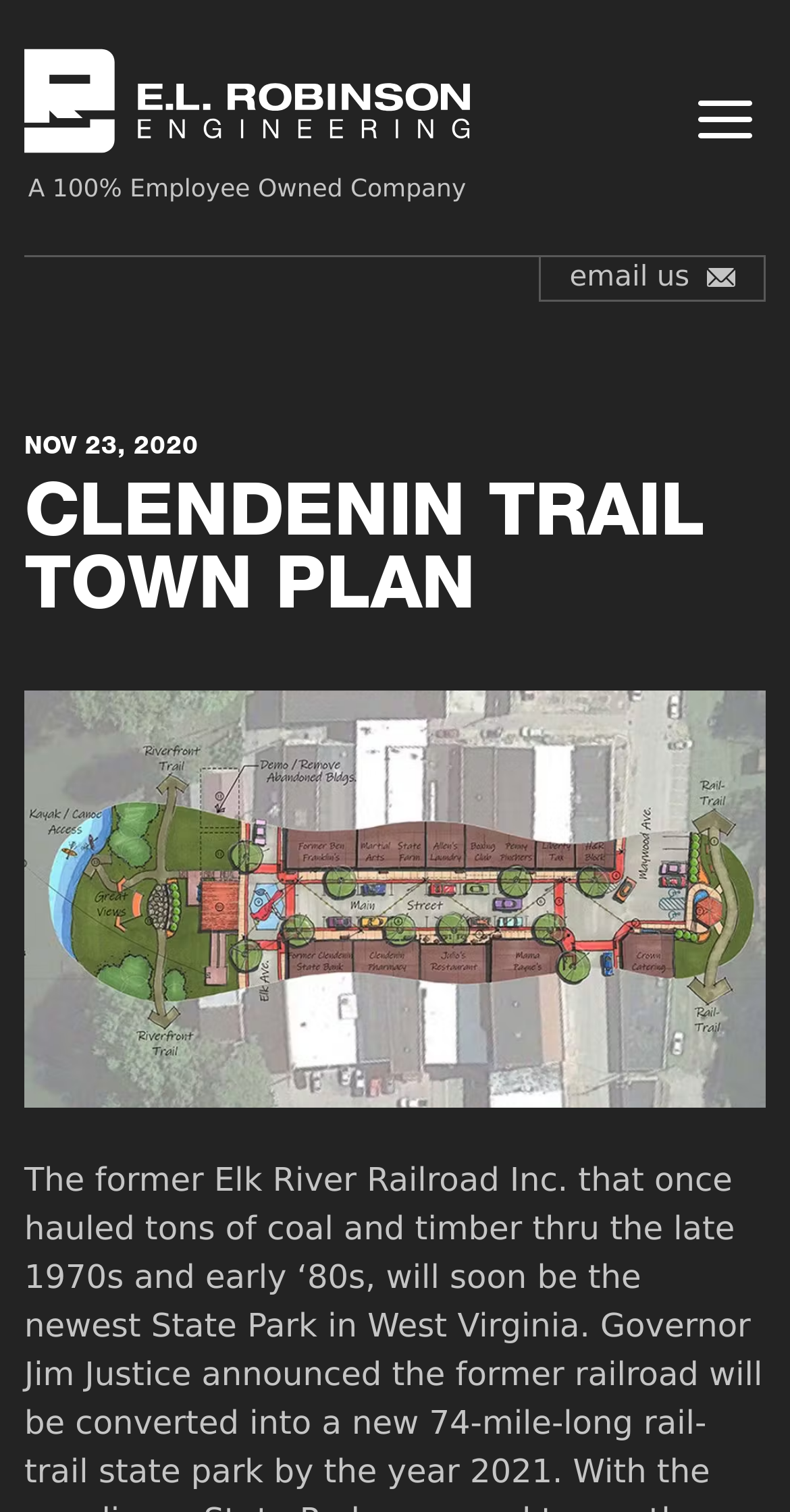What is the purpose of the button?
Carefully examine the image and provide a detailed answer to the question.

I found this information by looking at the button element 'Menu'. The purpose of this button is likely to open a menu, possibly with navigation options or other features.